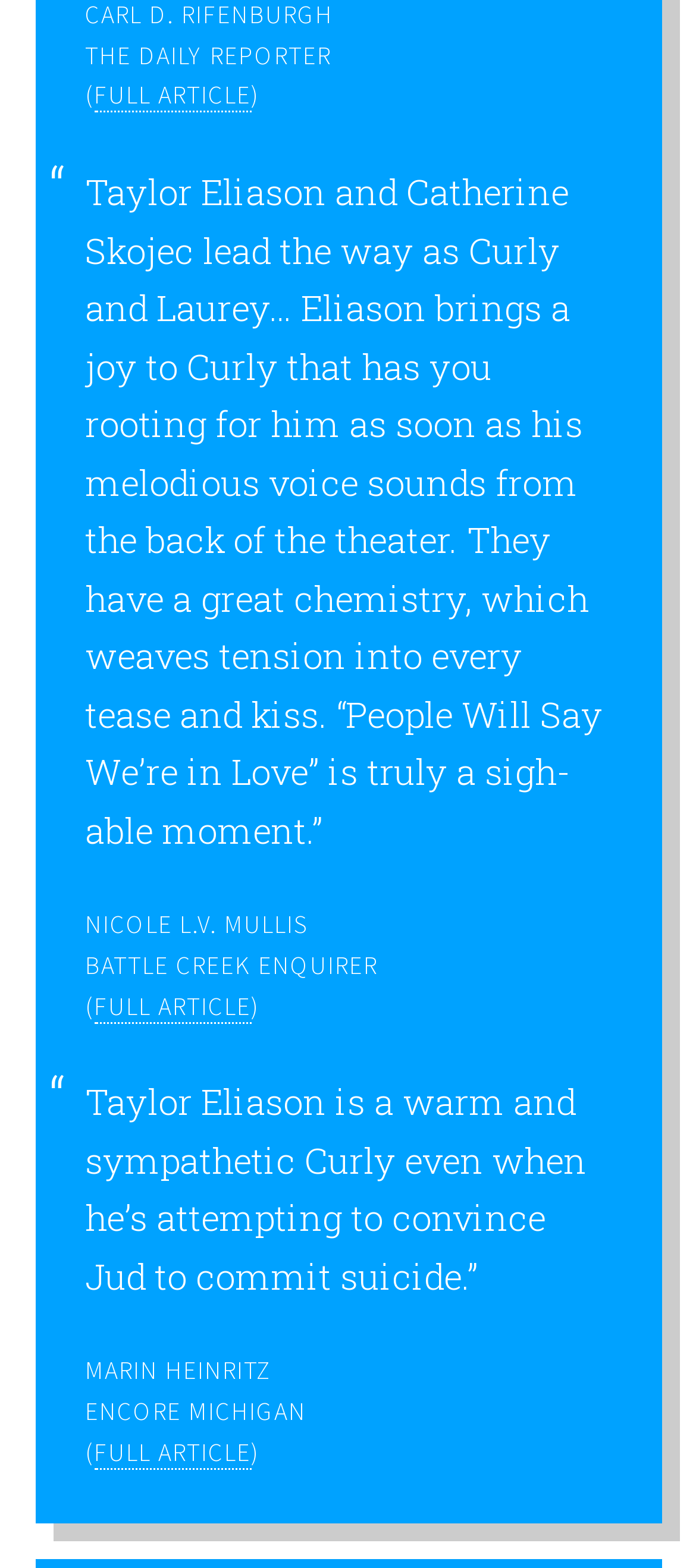Look at the image and give a detailed response to the following question: What is the name of the publication that wrote about Taylor Eliason as Curly?

The name of the publication can be found below the blockquote element that contains the text about Taylor Eliason as Curly, where it says 'BATTLE CREEK ENQUIRER' in a static text element.